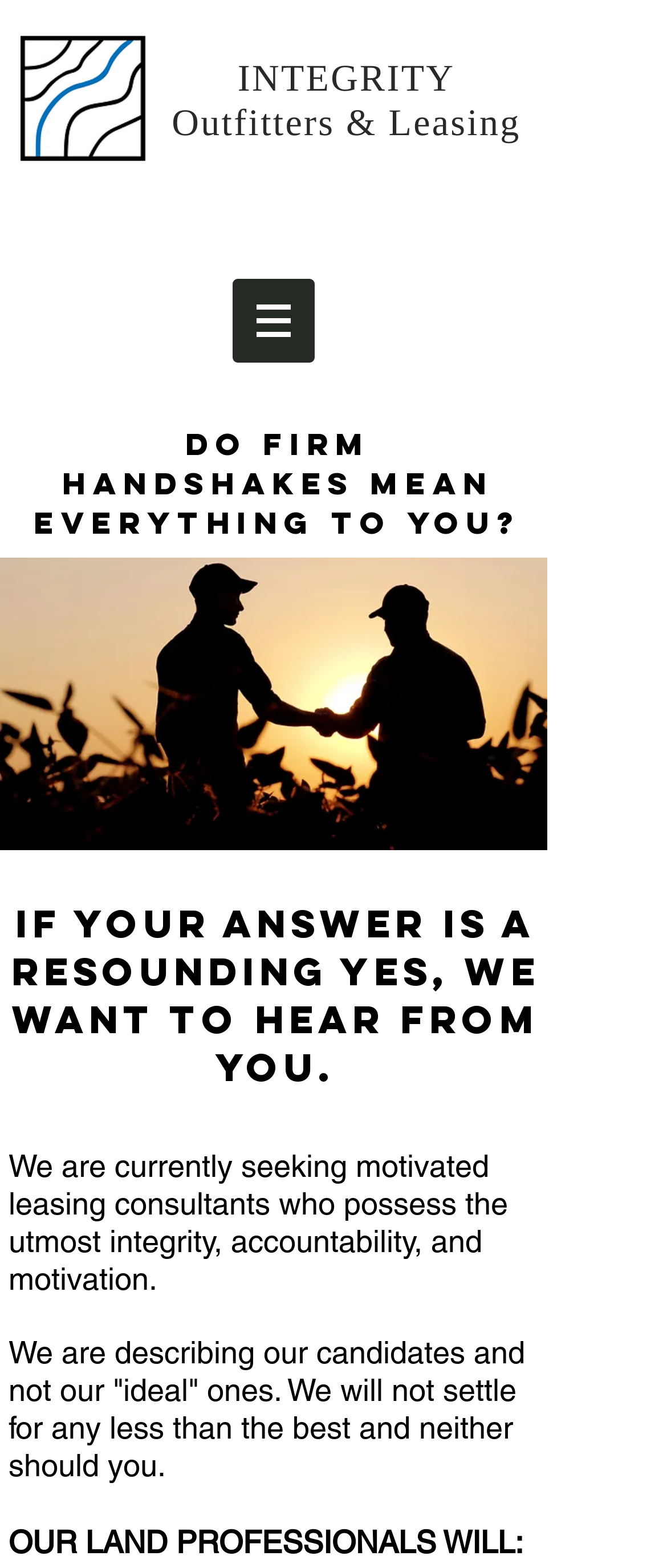What is the tone of the job description?
Based on the screenshot, answer the question with a single word or phrase.

confident and assertive